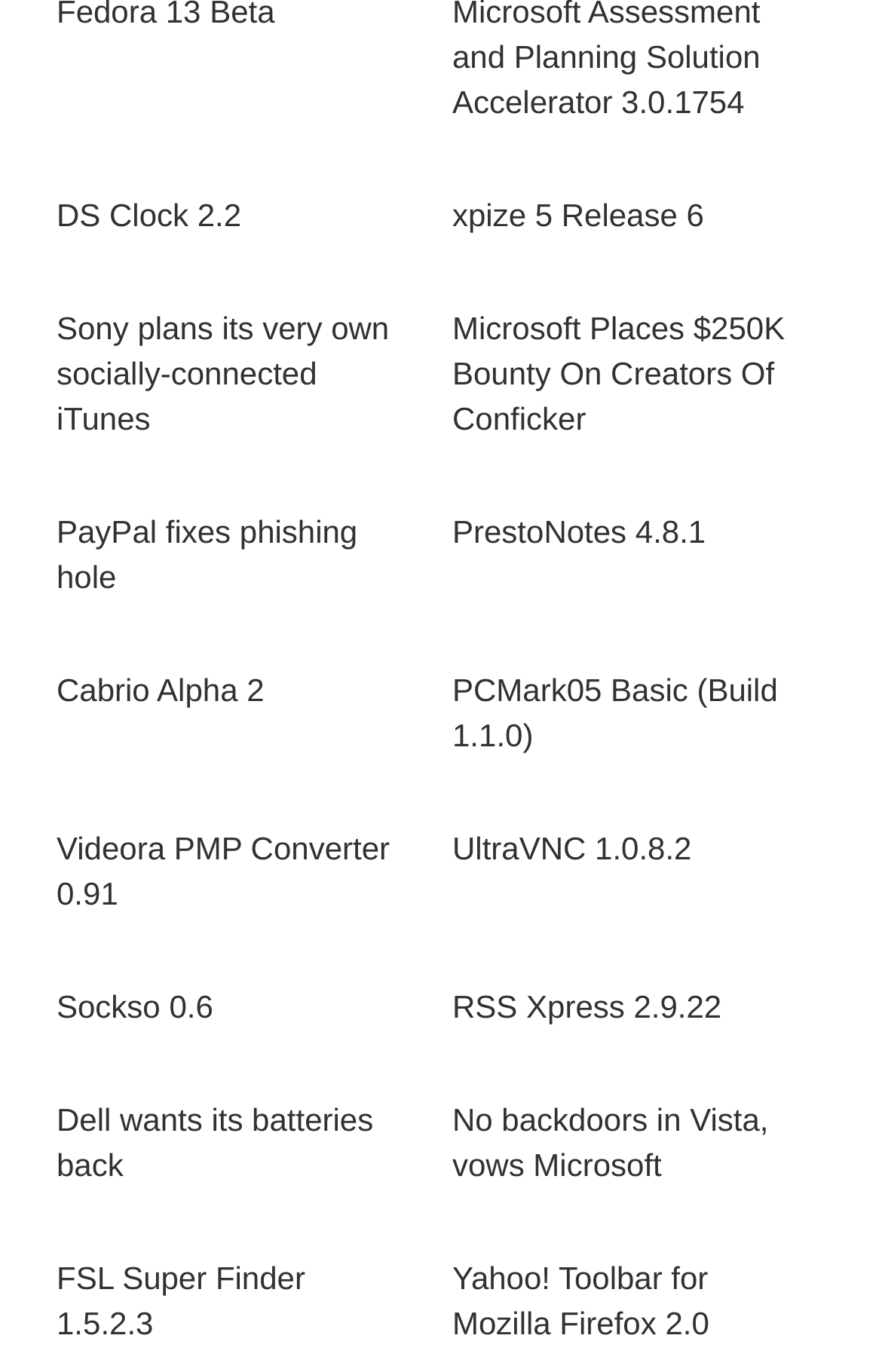What is the first link on the webpage?
Using the picture, provide a one-word or short phrase answer.

DS Clock 2.2